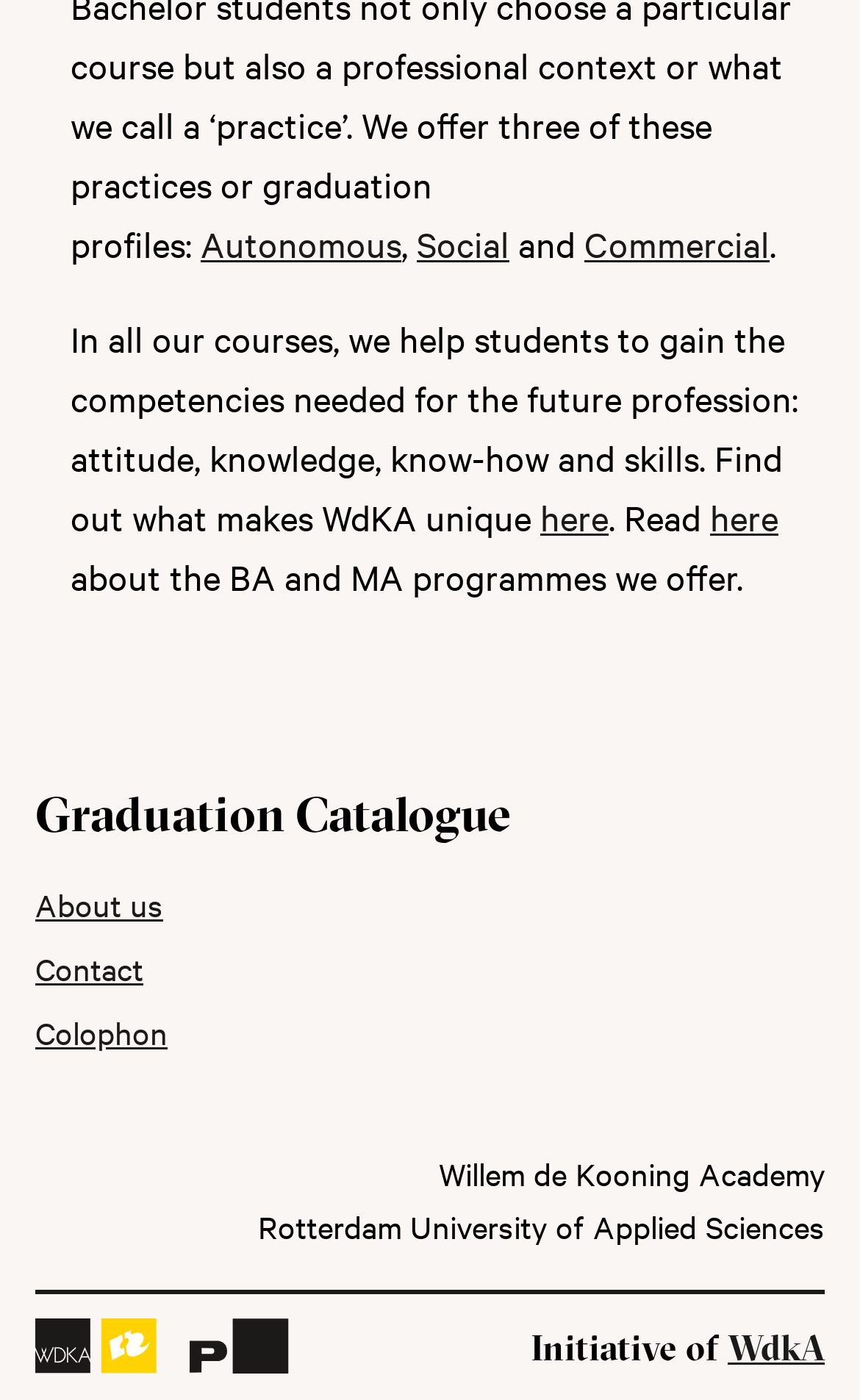Locate the bounding box coordinates for the element described below: "WdkA". The coordinates must be four float values between 0 and 1, formatted as [left, top, right, bottom].

[0.846, 0.946, 0.959, 0.978]